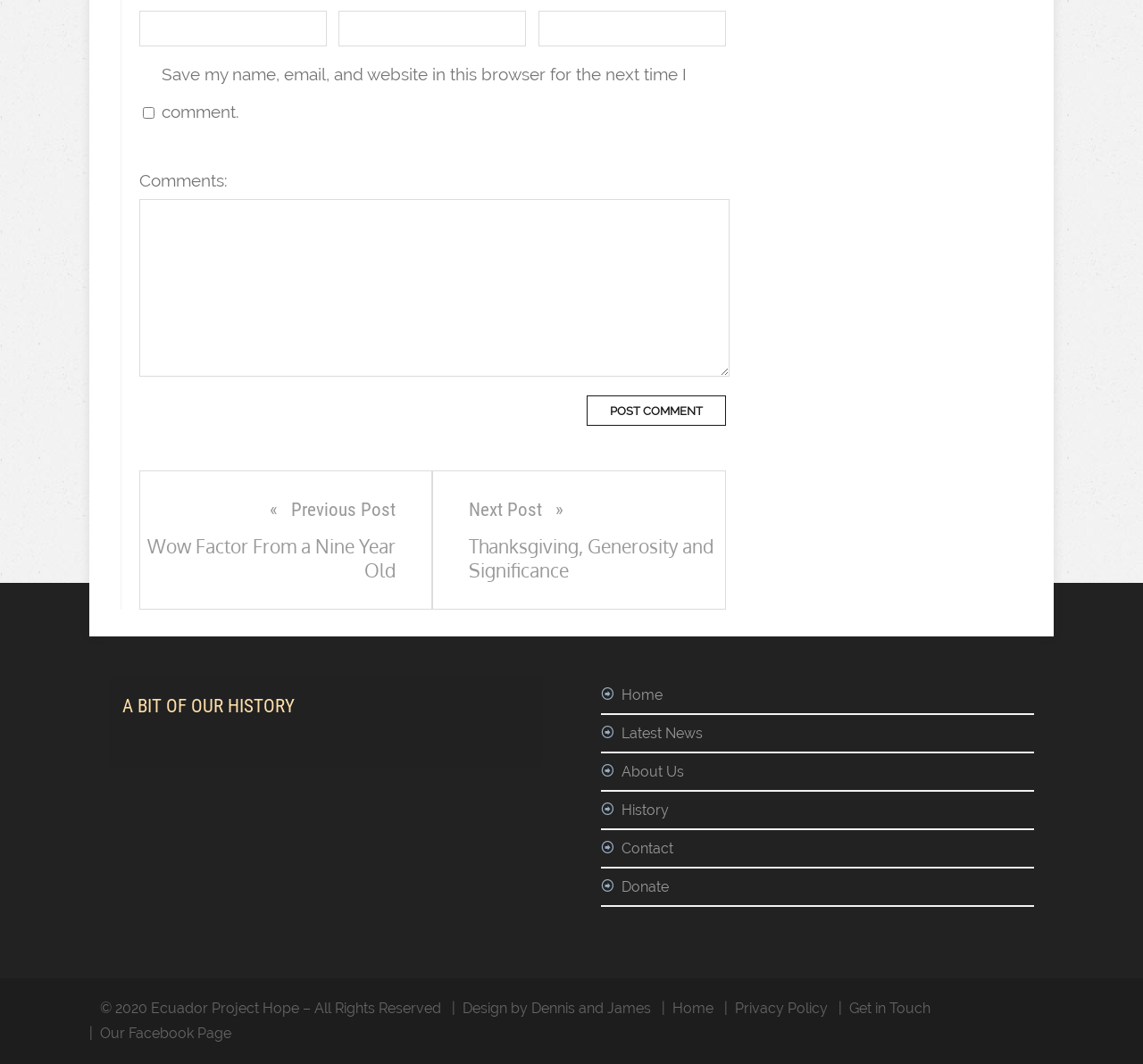Please specify the bounding box coordinates of the clickable section necessary to execute the following command: "Enter your name".

[0.122, 0.01, 0.286, 0.043]